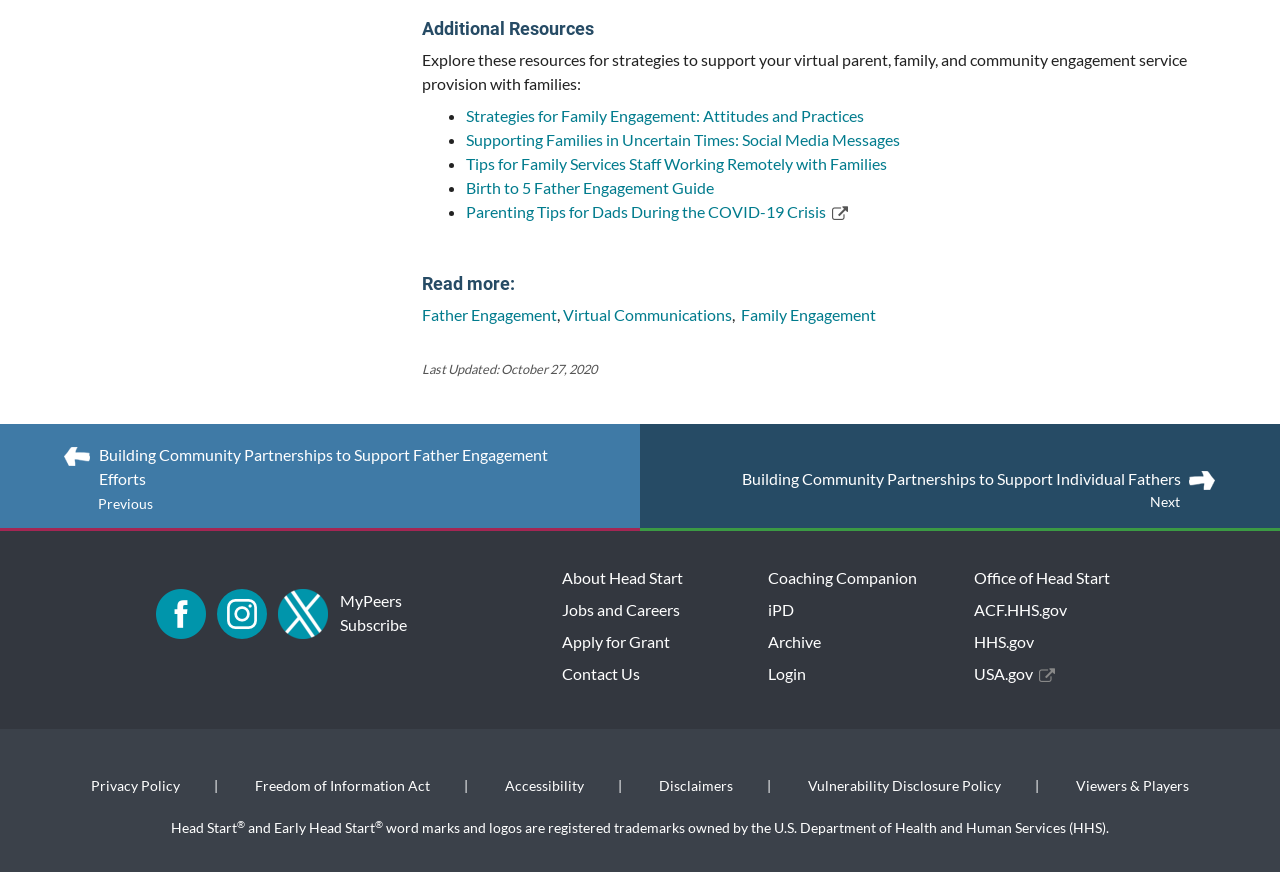Answer this question using a single word or a brief phrase:
What is the last updated date of the webpage?

October 27, 2020